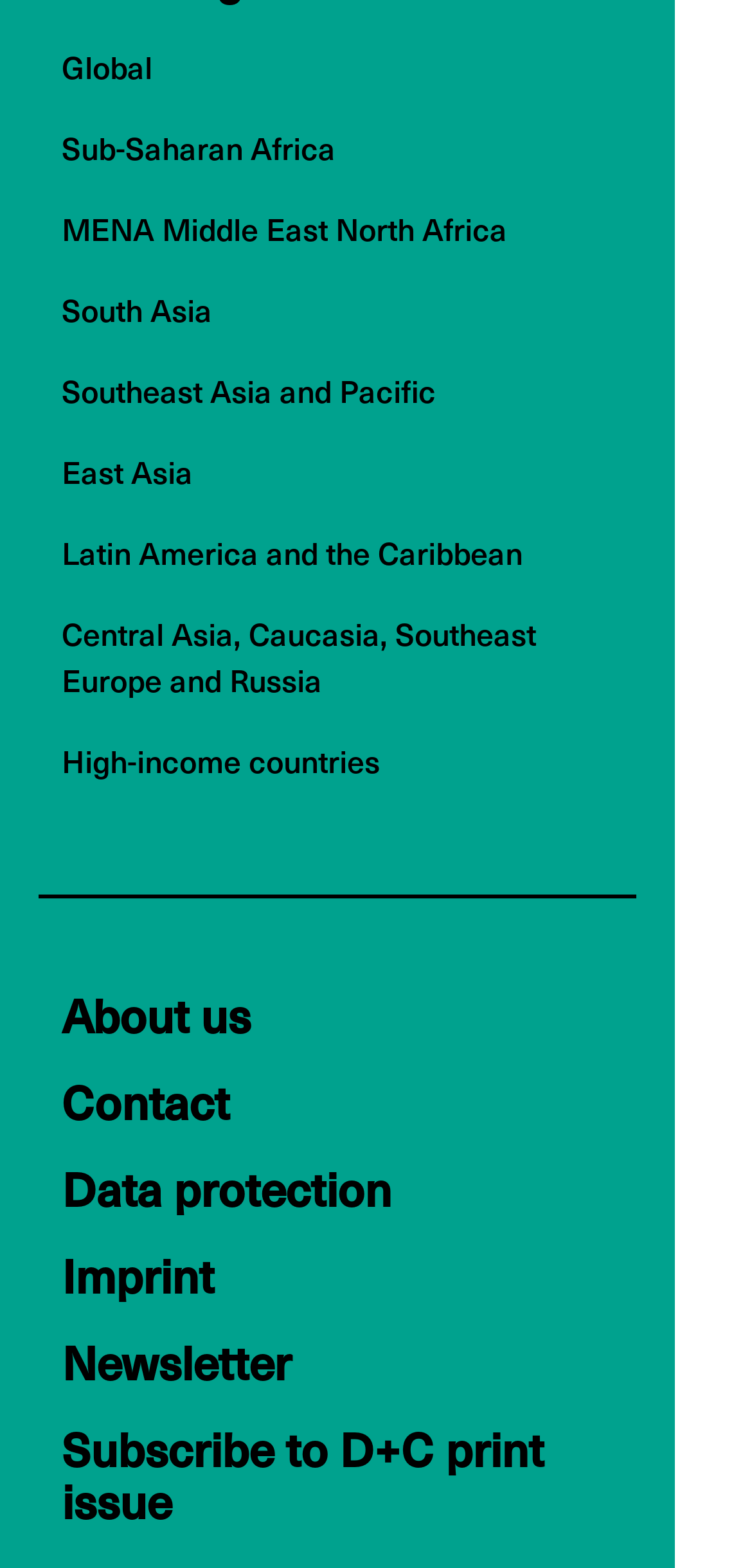Could you please study the image and provide a detailed answer to the question:
How many links are in the 'Footer Main EN' section?

I counted the number of links in the 'Footer Main EN' section, which are 'About us', 'Contact', 'Data protection', 'Imprint', 'Newsletter', and 'Subscribe to D+C print issue'. There are 6 links in total.